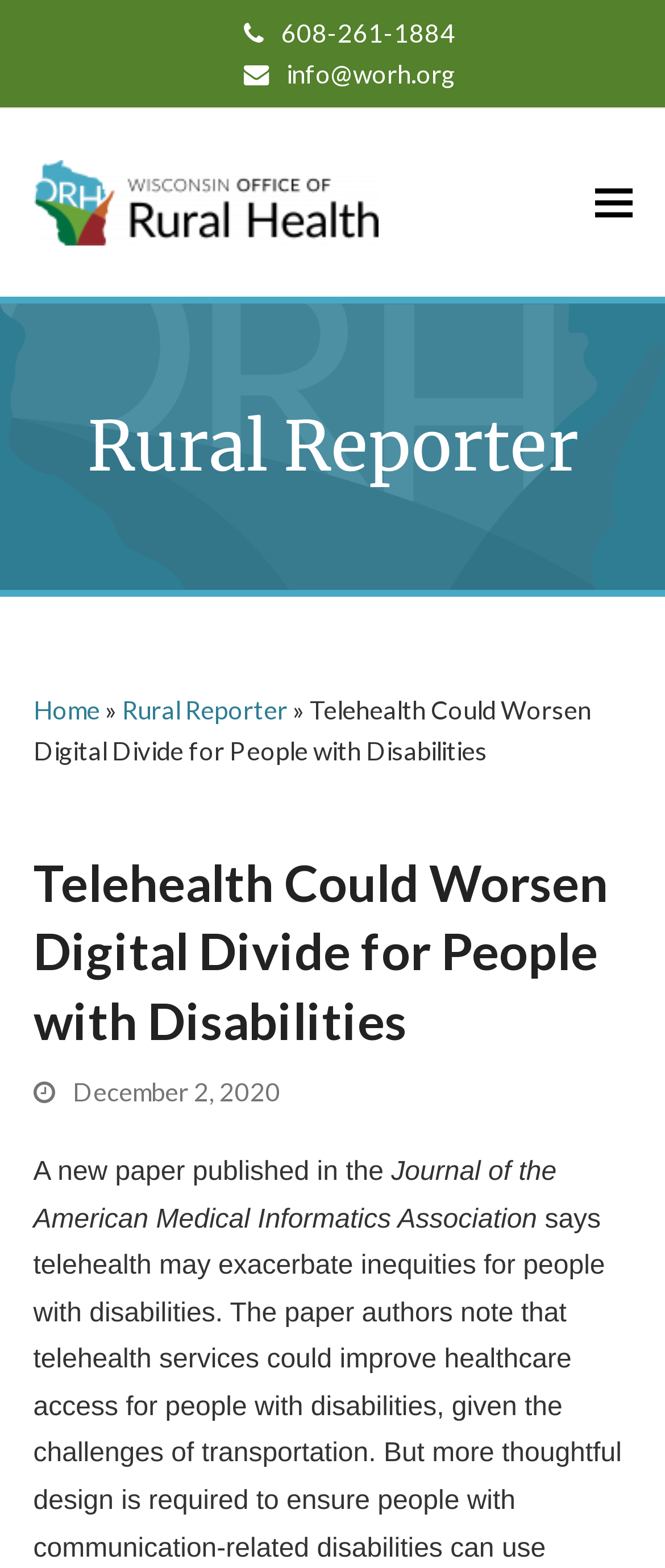Bounding box coordinates are specified in the format (top-left x, top-left y, bottom-right x, bottom-right y). All values are floating point numbers bounded between 0 and 1. Please provide the bounding box coordinate of the region this sentence describes: aria-label="Toggle mobile menu"

[0.894, 0.12, 0.95, 0.139]